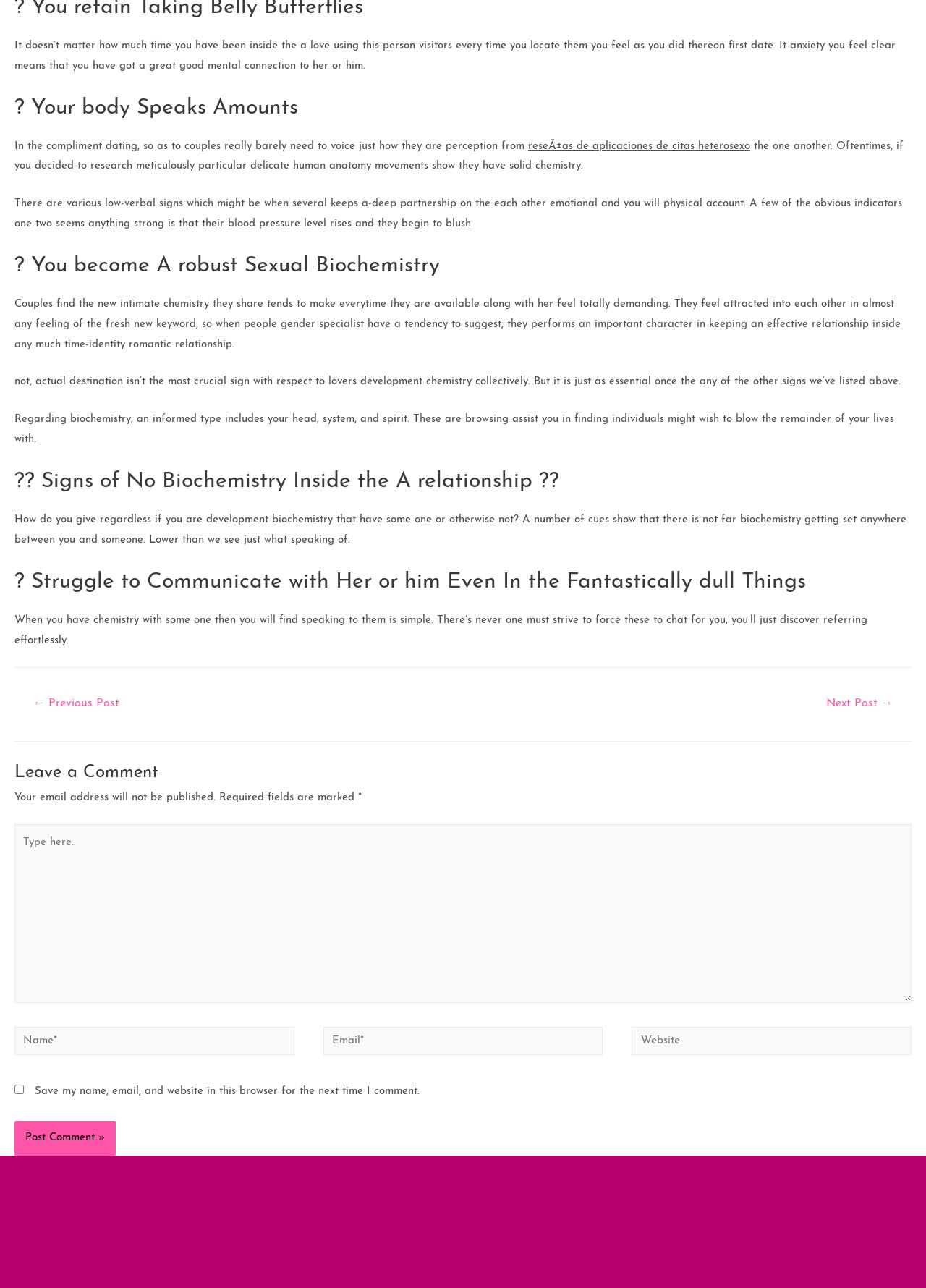Return the bounding box coordinates of the UI element that corresponds to this description: "Next Post →". The coordinates must be given as four float numbers in the range of 0 and 1, [left, top, right, bottom].

[0.873, 0.536, 0.983, 0.557]